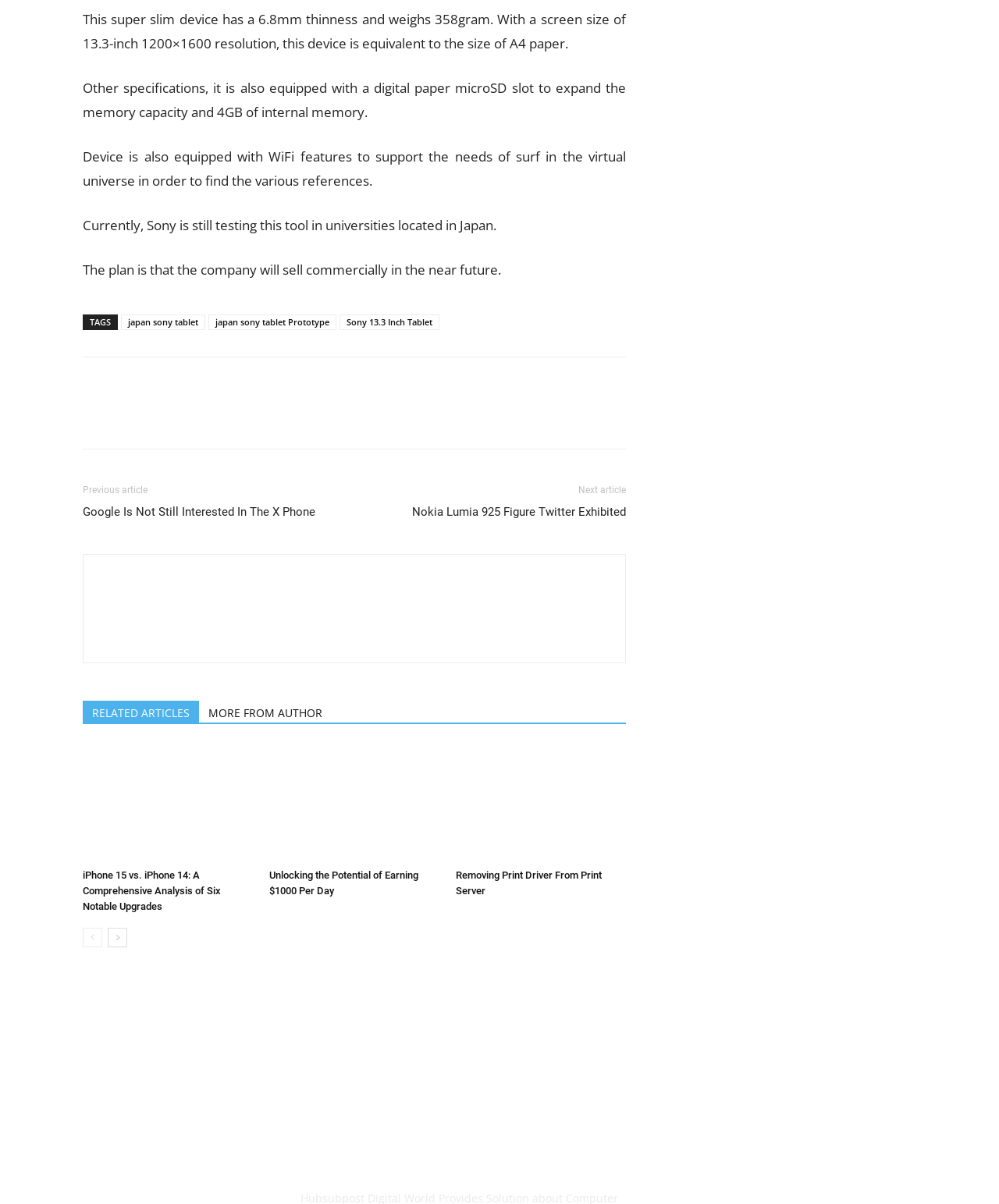Identify the bounding box coordinates of the clickable section necessary to follow the following instruction: "Read 'RELATED ARTICLES MORE FROM AUTHOR'". The coordinates should be presented as four float numbers from 0 to 1, i.e., [left, top, right, bottom].

[0.083, 0.582, 0.627, 0.601]